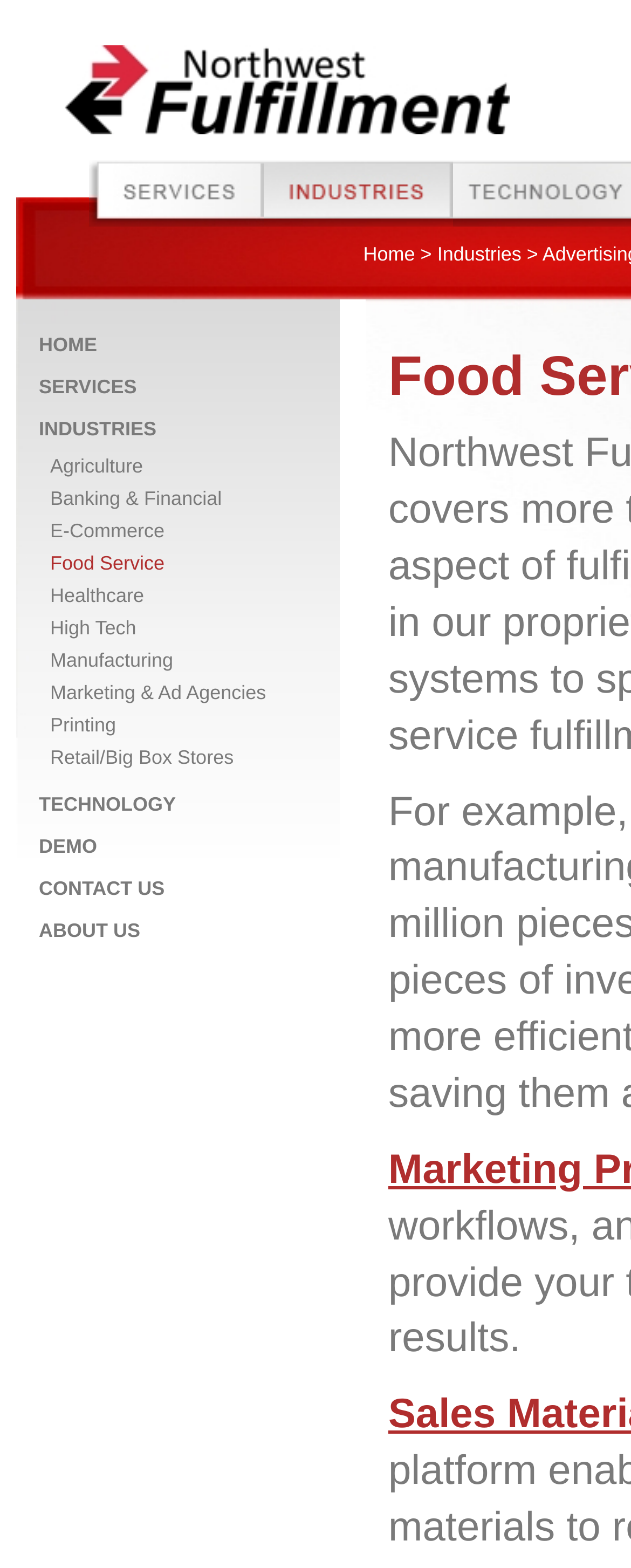Answer the following in one word or a short phrase: 
How many industries are listed on the webpage?

13